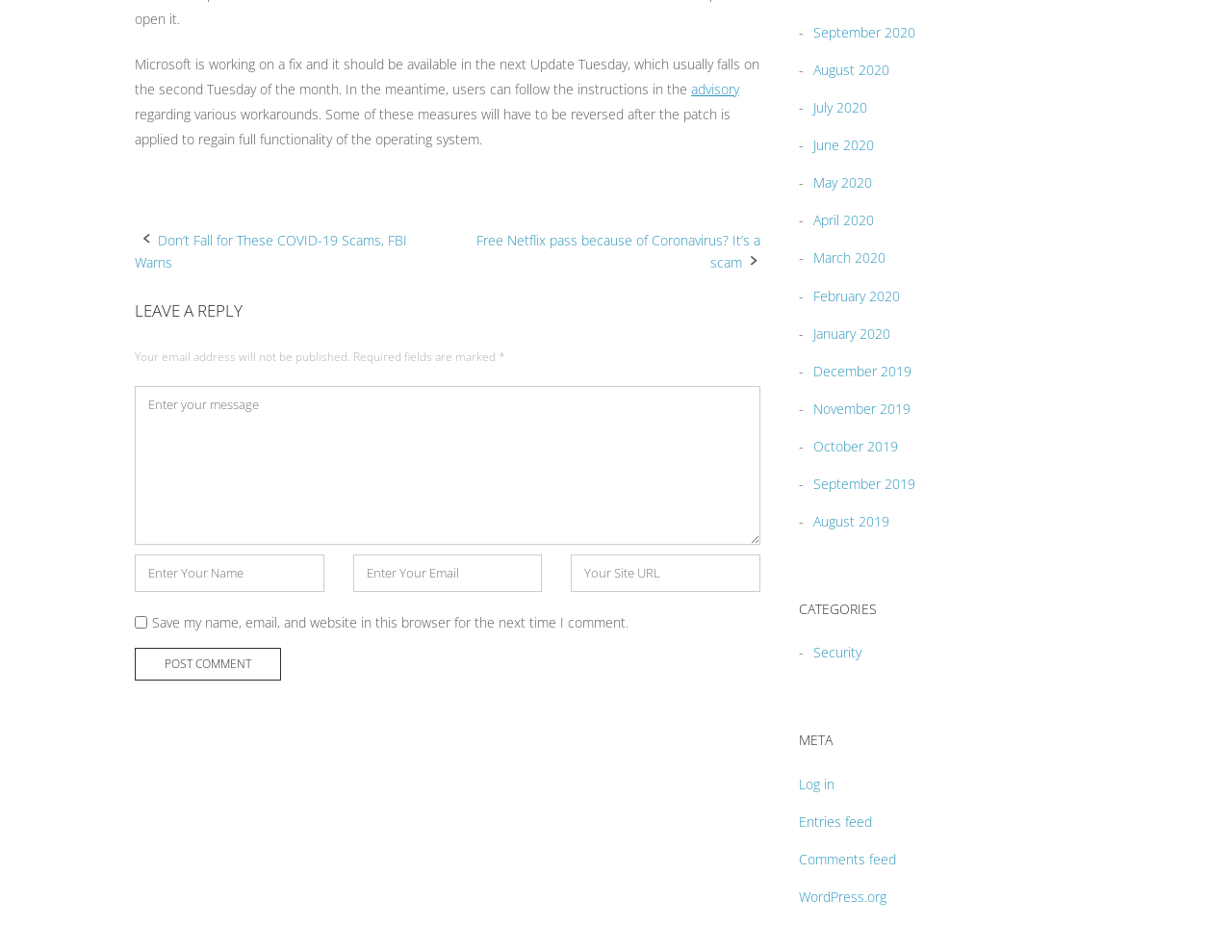Give a one-word or short phrase answer to this question: 
What is the category of the post?

Security